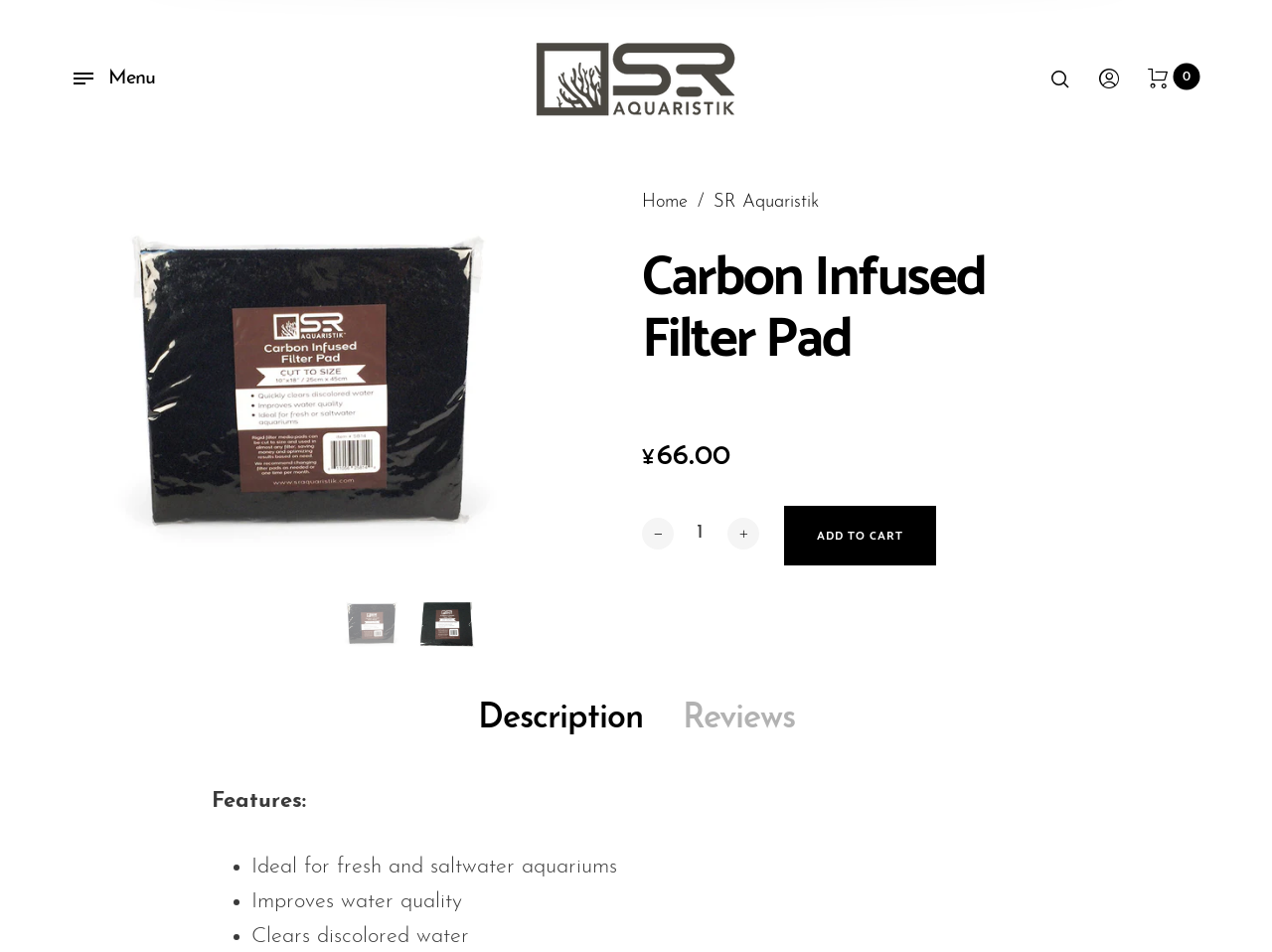How many subcategories are under Aquarium Rock and Driftwood?
Based on the image, give a concise answer in the form of a single word or short phrase.

4